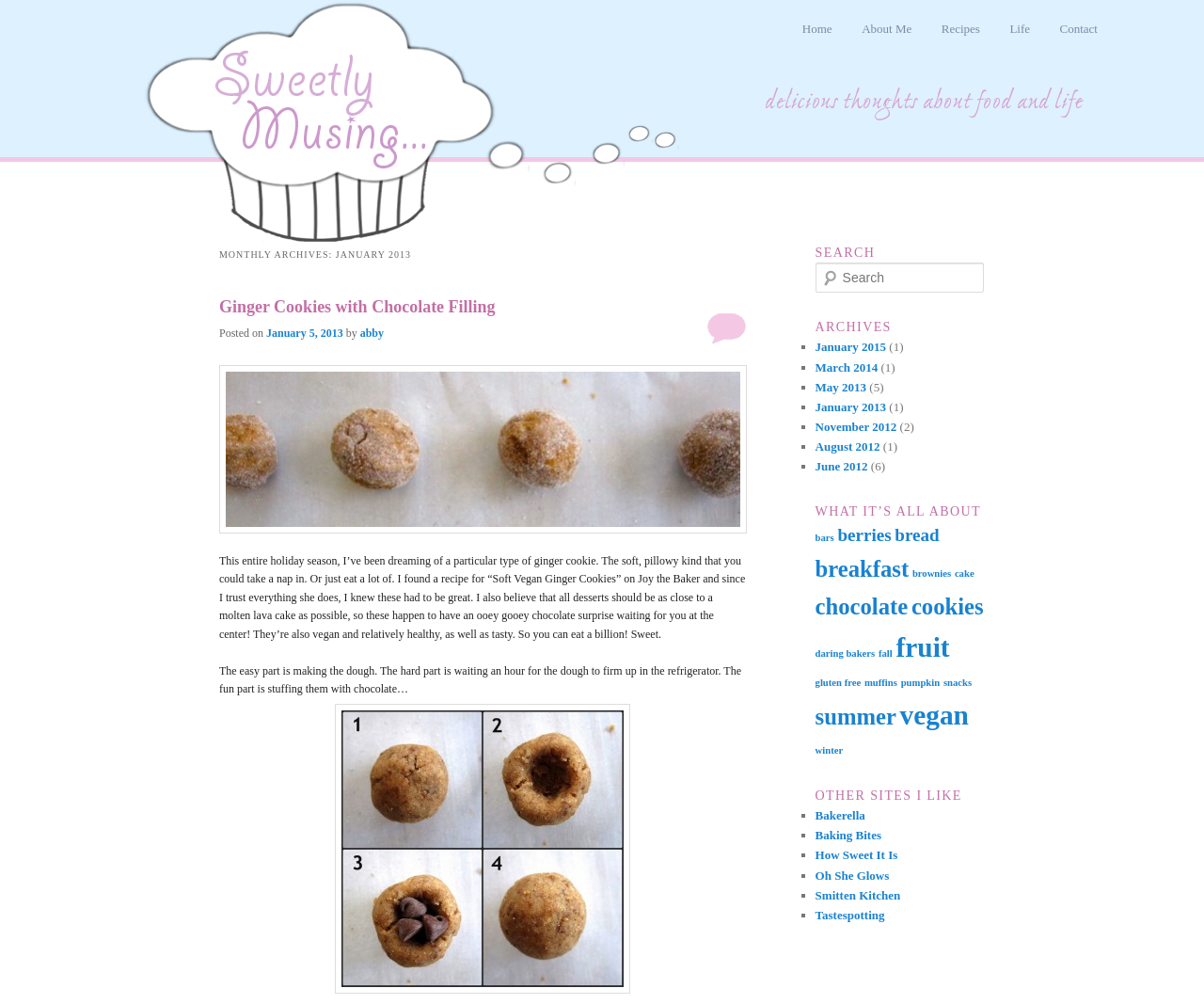Please identify the bounding box coordinates of the clickable element to fulfill the following instruction: "Click on the 'Home' link". The coordinates should be four float numbers between 0 and 1, i.e., [left, top, right, bottom].

[0.654, 0.008, 0.703, 0.049]